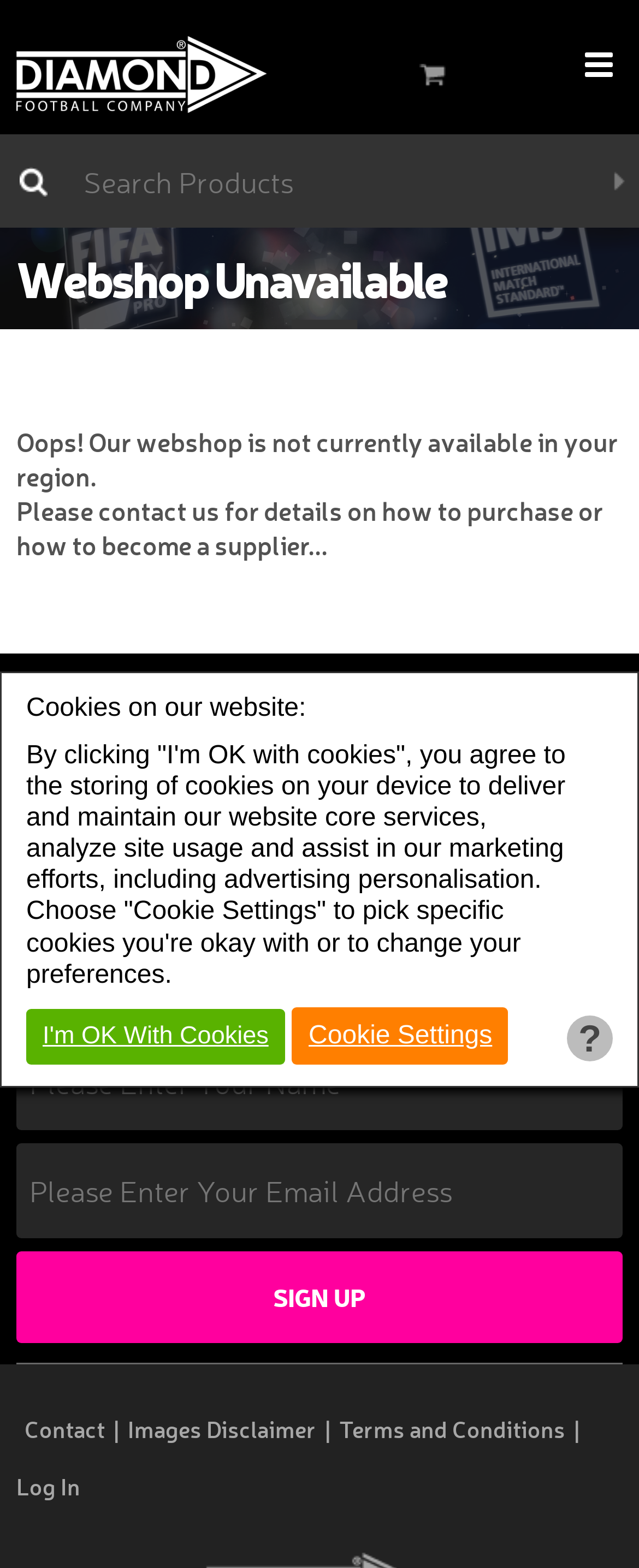Answer the question below in one word or phrase:
What is the purpose of the webshop?

To purchase products